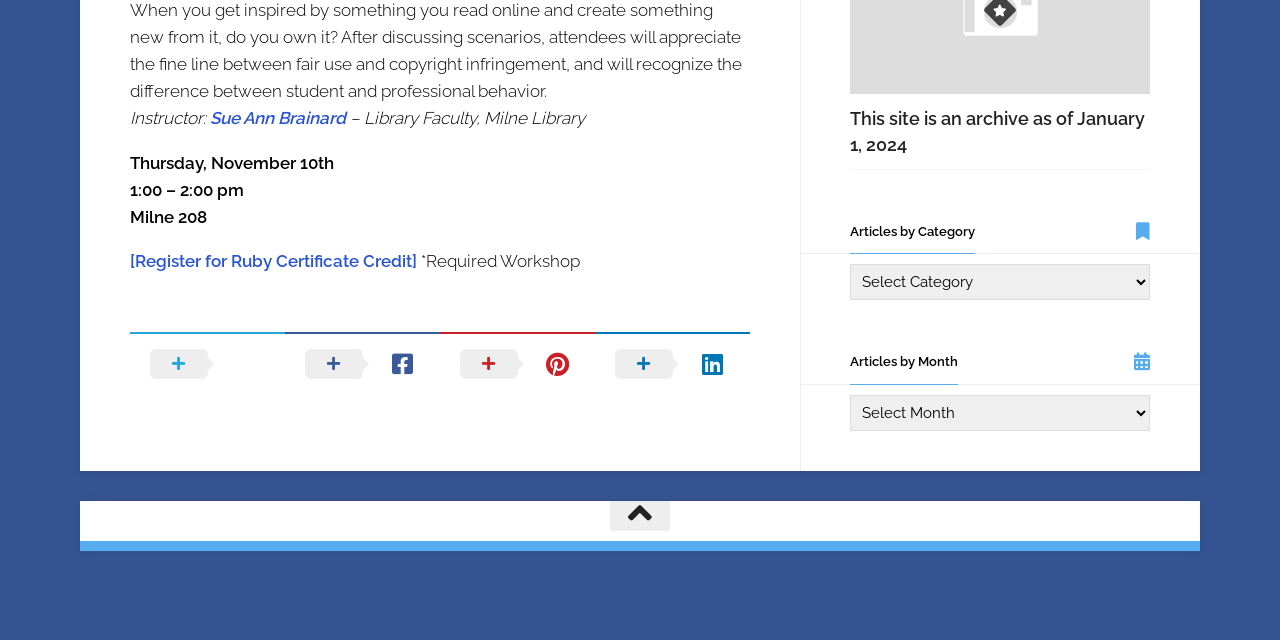Using the element description provided, determine the bounding box coordinates in the format (top-left x, top-left y, bottom-right x, bottom-right y). Ensure that all values are floating point numbers between 0 and 1. Element description: Privacy Policy

None